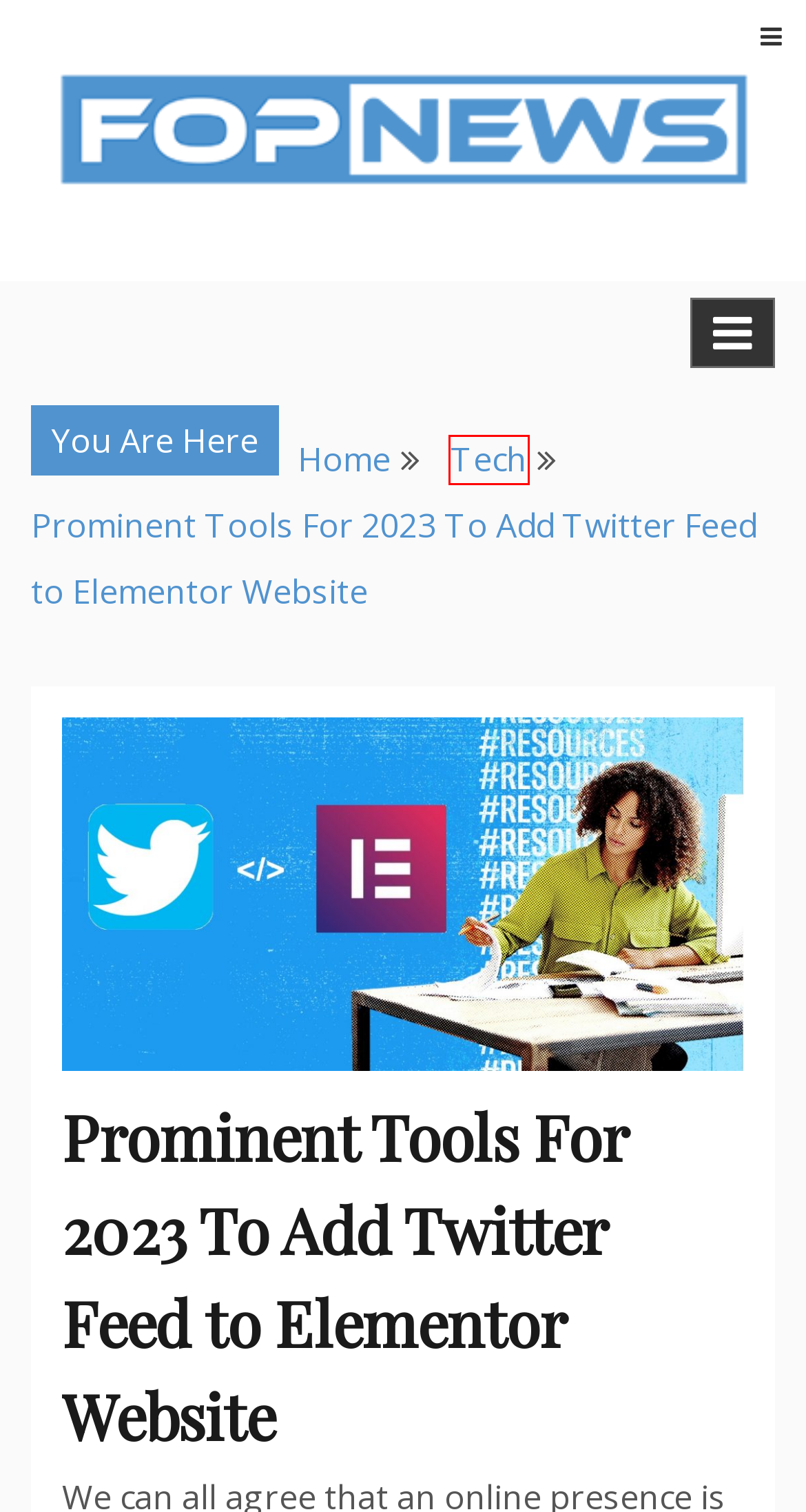Review the webpage screenshot and focus on the UI element within the red bounding box. Select the best-matching webpage description for the new webpage that follows after clicking the highlighted element. Here are the candidates:
A. Tech Archives - Fop News
B. Comparing Merchant Cash Advance Blursoft to Other Funding Options - Fop News
C. Fop News - Latest World News - Breaking News
D. Casino Archives - Fop News
E. Is Counter.wmail-service.com the Future of Email Services? - Fop News
F. Top 7 Reasons To Choose Unity 3D For Game Development - Fop News
G. General Archives - Fop News
H. CBD Archives - Fop News

A